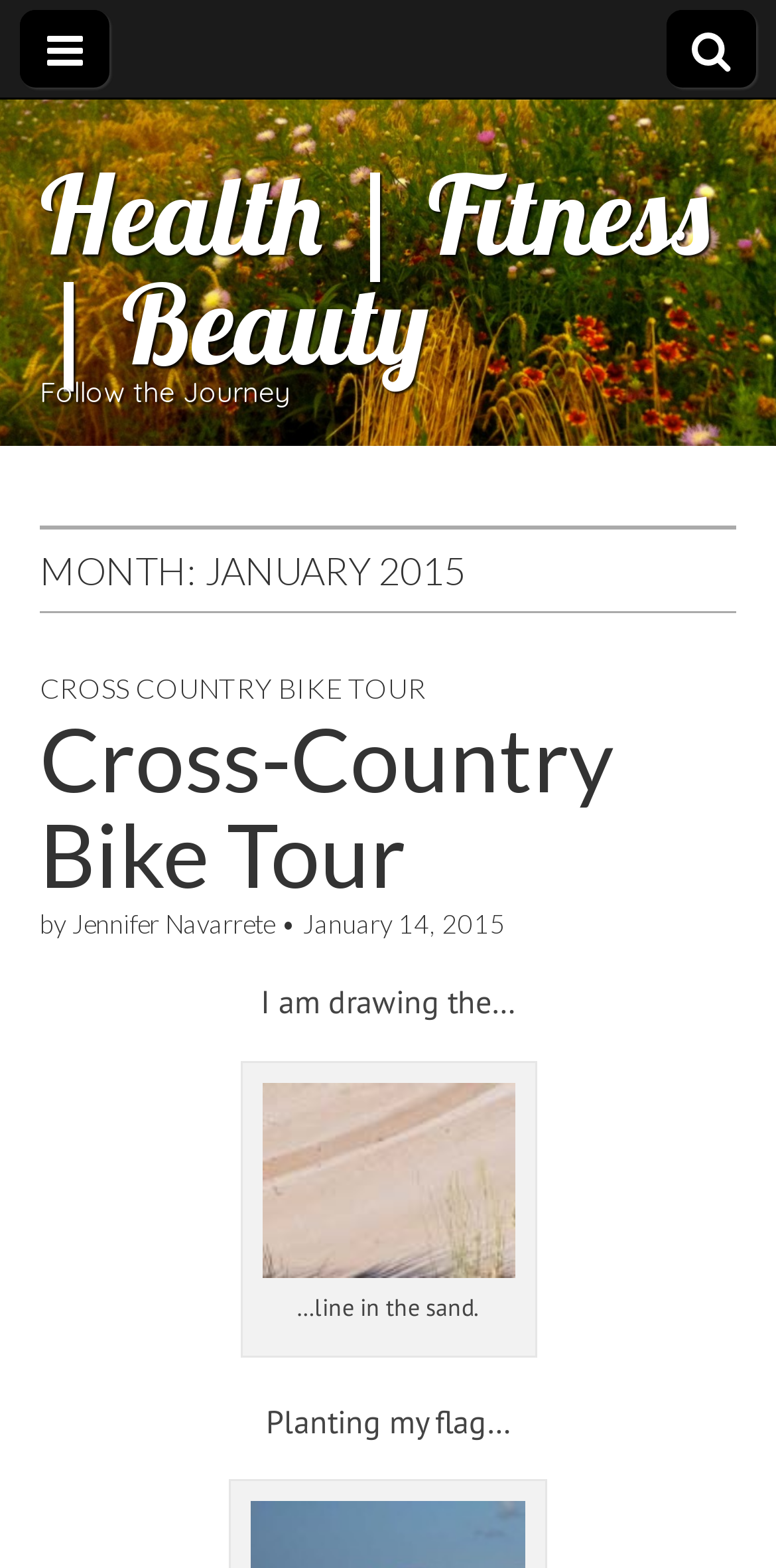Please answer the following question using a single word or phrase: 
What is the theme of the webpage?

Health | Fitness | Beauty